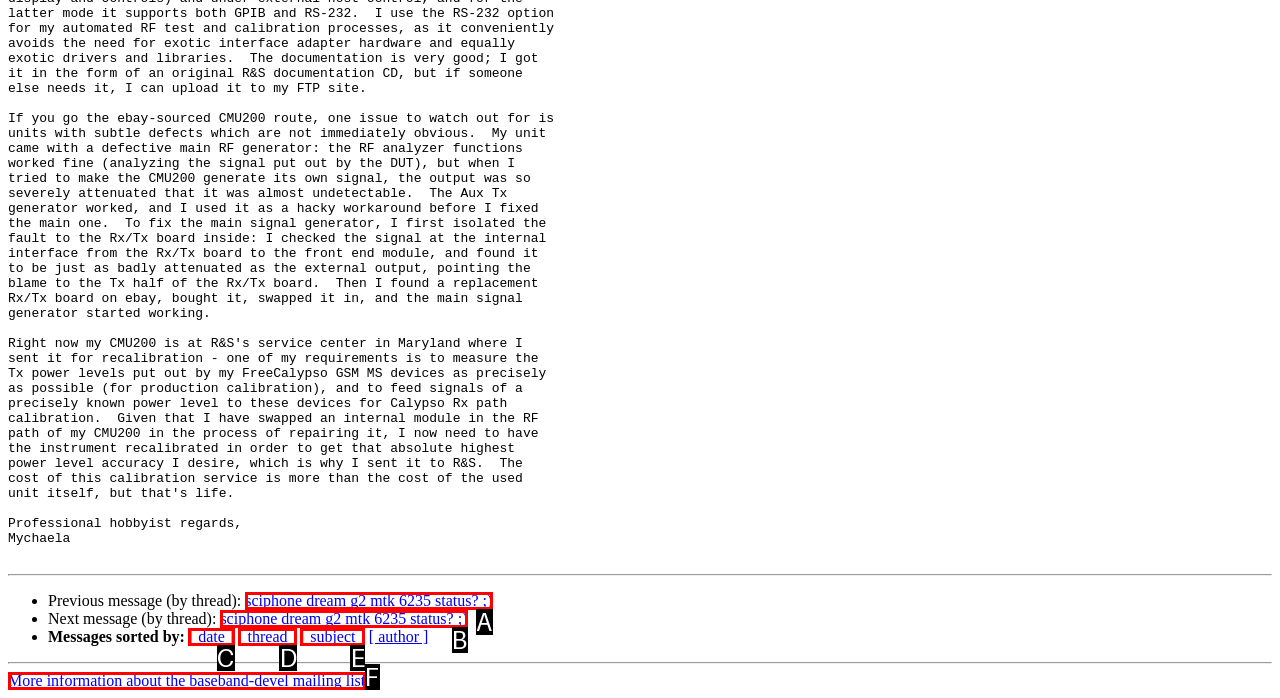Find the HTML element that matches the description: [ date ]
Respond with the corresponding letter from the choices provided.

C